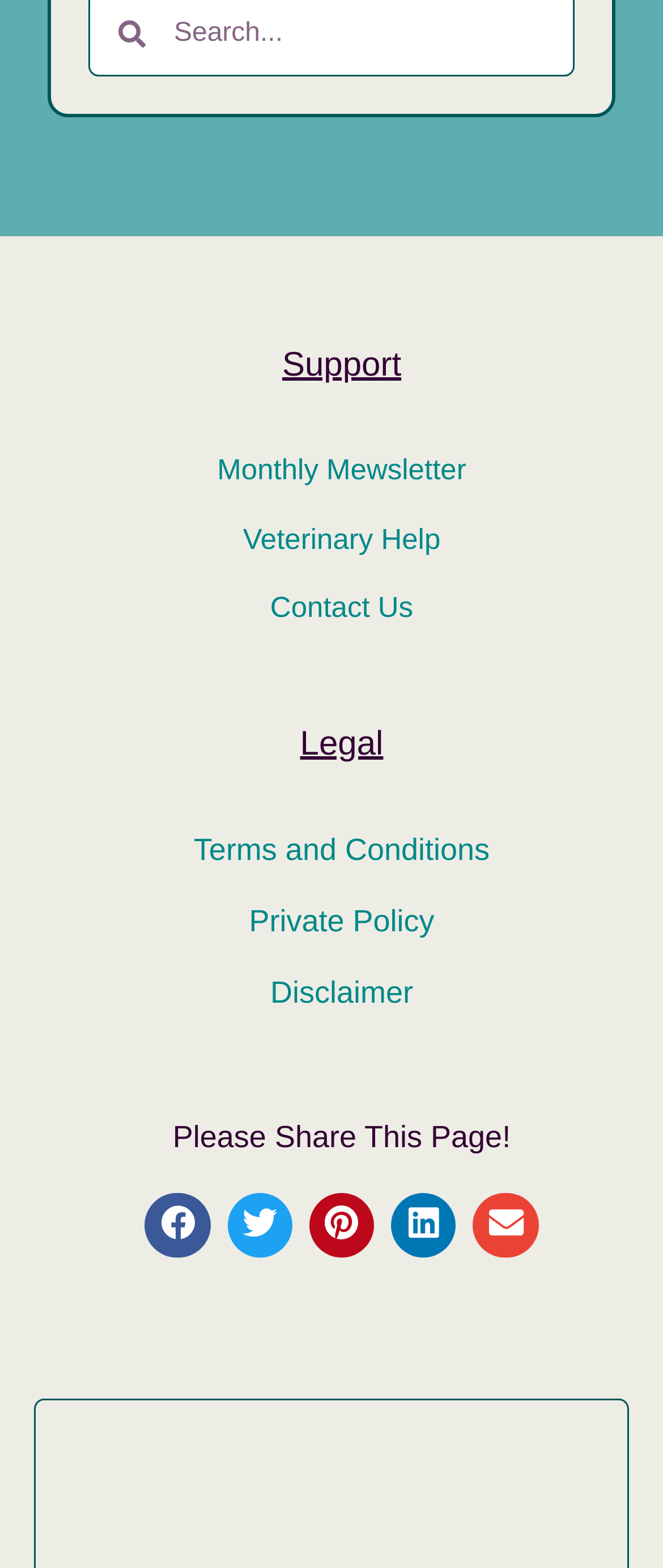Identify the bounding box coordinates of the region that needs to be clicked to carry out this instruction: "View terms and conditions". Provide these coordinates as four float numbers ranging from 0 to 1, i.e., [left, top, right, bottom].

[0.292, 0.531, 0.739, 0.553]